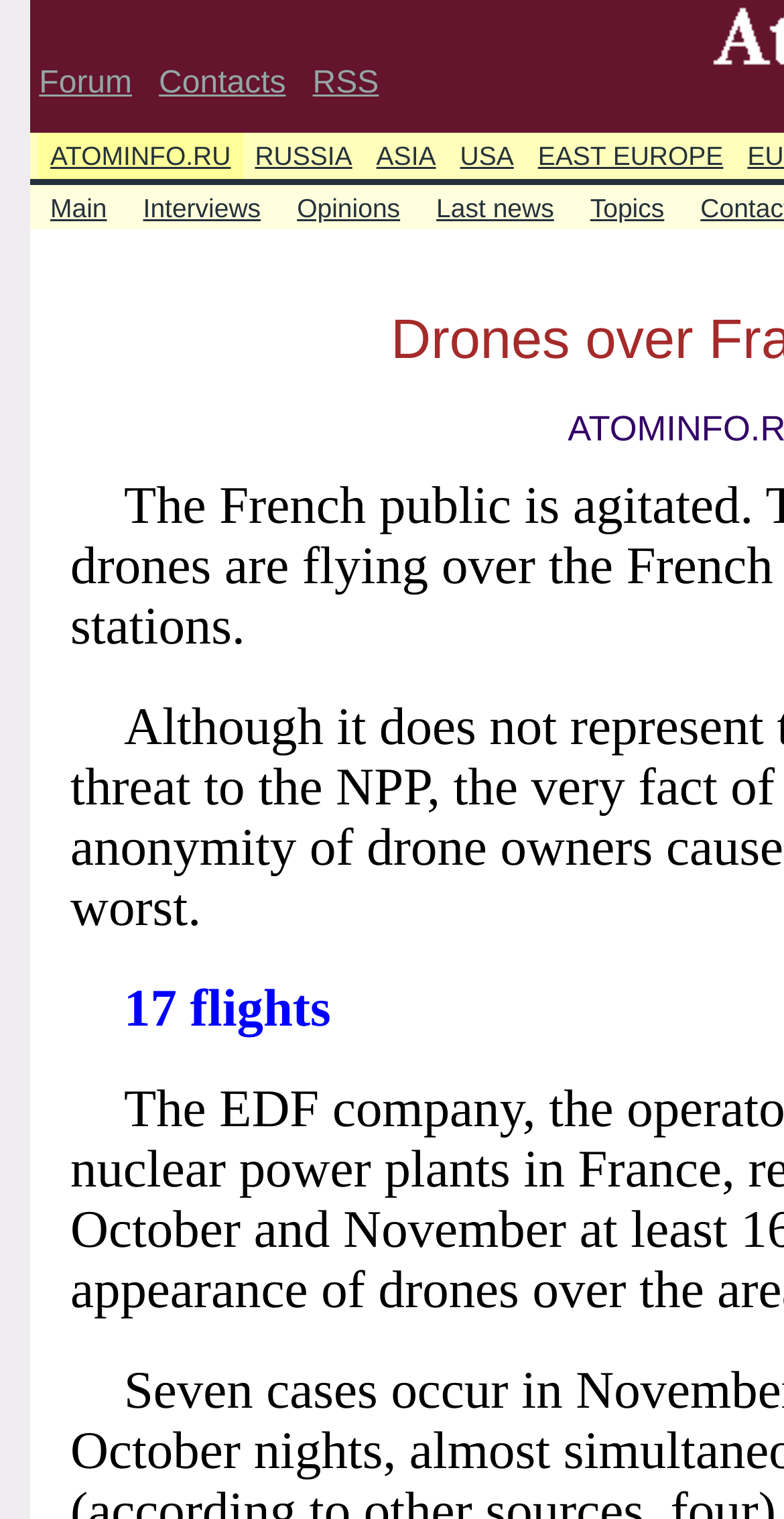Identify the bounding box coordinates of the region that needs to be clicked to carry out this instruction: "visit ATOMINFO.RU". Provide these coordinates as four float numbers ranging from 0 to 1, i.e., [left, top, right, bottom].

[0.049, 0.087, 0.31, 0.118]